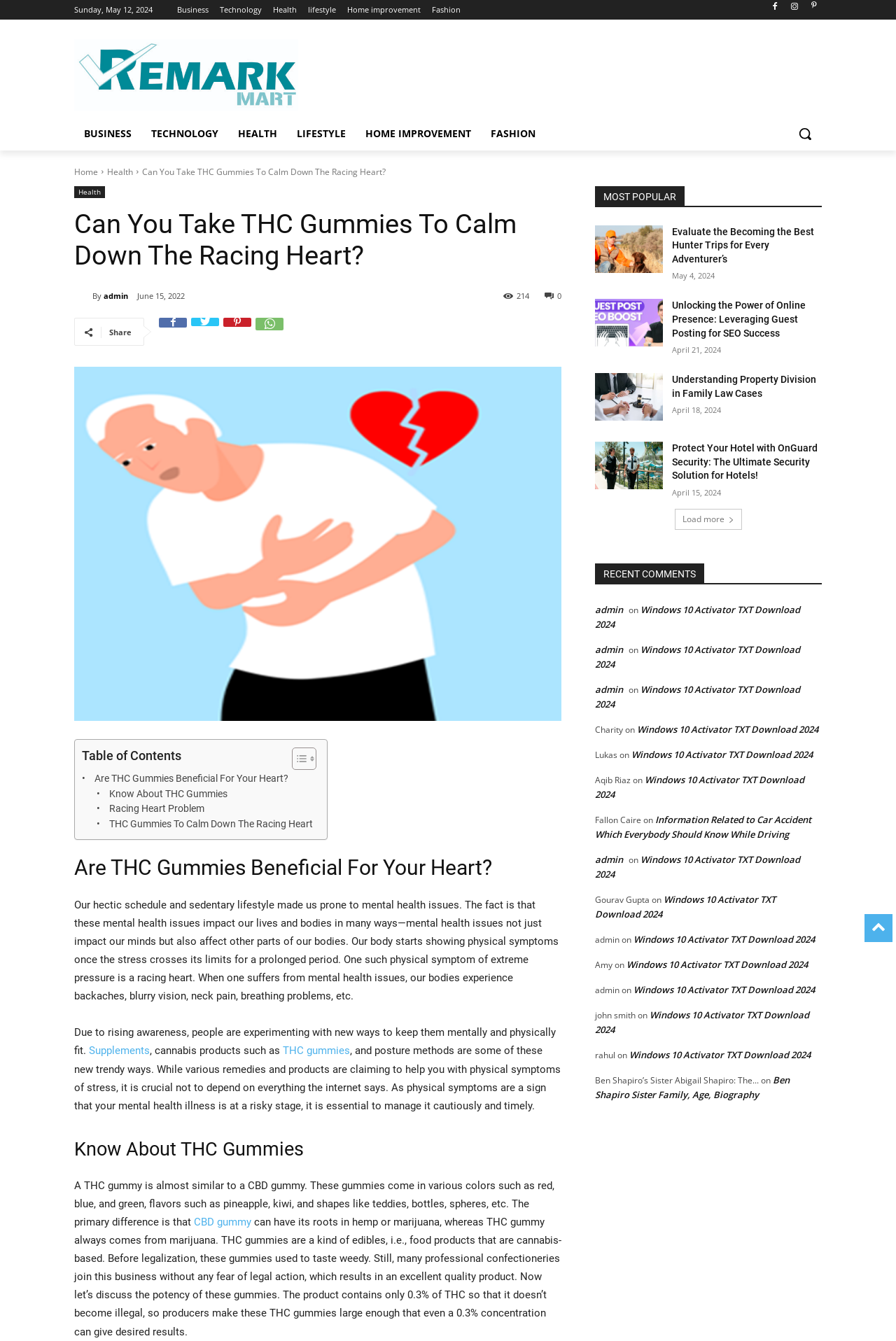Create a detailed narrative of the webpage’s visual and textual elements.

This webpage appears to be a blog or article page, with a focus on health and wellness. At the top of the page, there is a navigation menu with links to various categories such as Business, Technology, Health, Lifestyle, and Fashion. Below the navigation menu, there is a logo and a search bar.

The main content of the page is an article titled "Can You Take THC Gummies To Calm Down The Racing Heart?" The article is divided into several sections, each with its own heading. The first section discusses the impact of mental health issues on physical health, and how people are experimenting with new ways to manage stress, including supplements, cannabis products, and posture methods.

The second section is titled "Know About THC Gummies" and provides information about what THC gummies are, how they differ from CBD gummies, and their potency. The section also discusses the quality of THC gummies and their legal status.

The article continues with more sections, each discussing a different aspect of THC gummies and their potential benefits. There are also links to other related articles and a table of contents on the right-hand side of the page.

On the right-hand side of the page, there is a section titled "MOST POPULAR" which lists several articles, each with a heading and a publication date. These articles appear to be unrelated to the main article on THC gummies, but are instead a collection of popular articles from the website.

Throughout the page, there are various images, including a logo, icons, and images related to the article content. The layout is clean and easy to navigate, with clear headings and concise text.